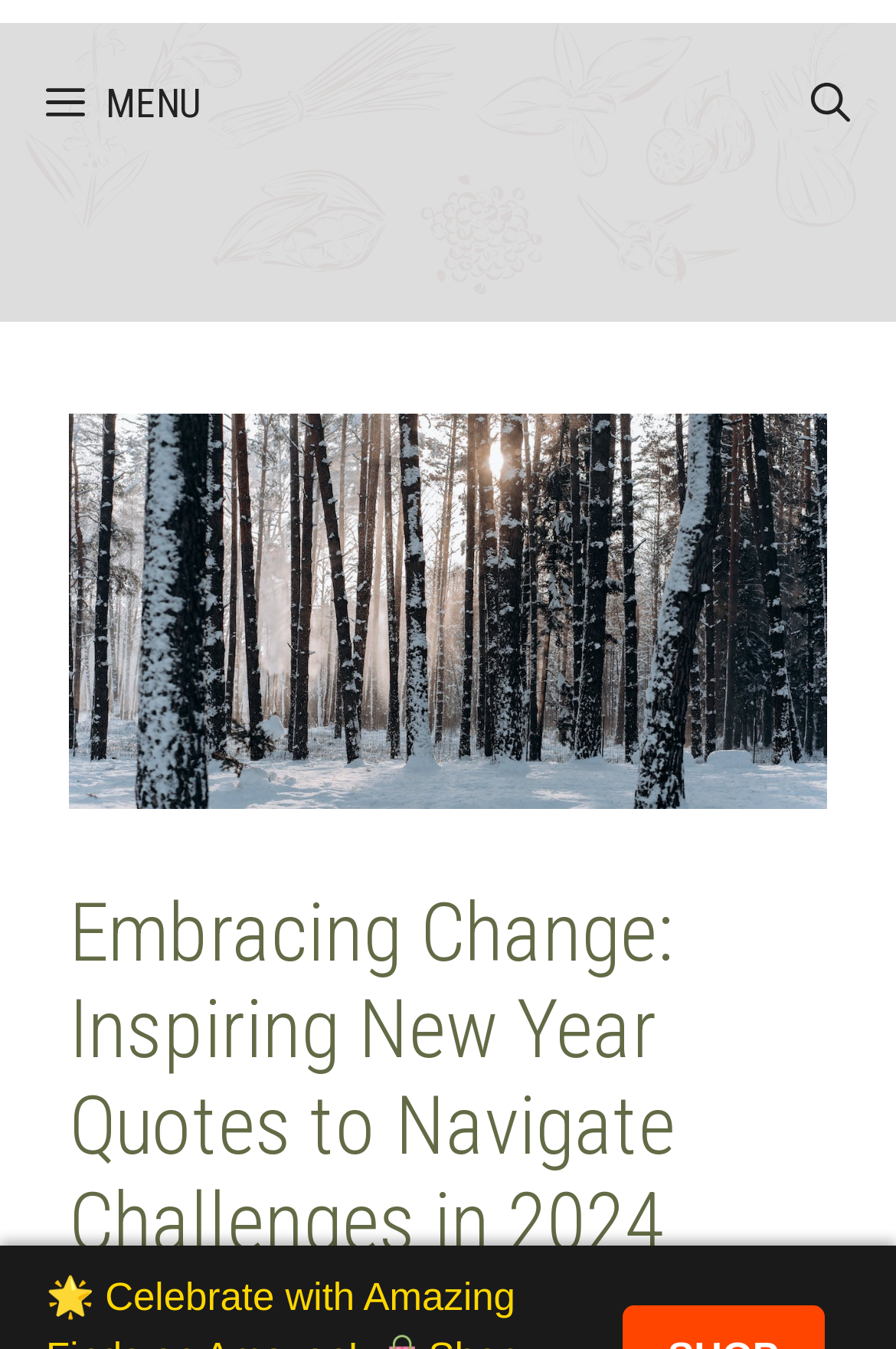Extract the bounding box coordinates for the HTML element that matches this description: "aria-label="Open search"". The coordinates should be four float numbers between 0 and 1, i.e., [left, top, right, bottom].

[0.854, 0.017, 1.0, 0.136]